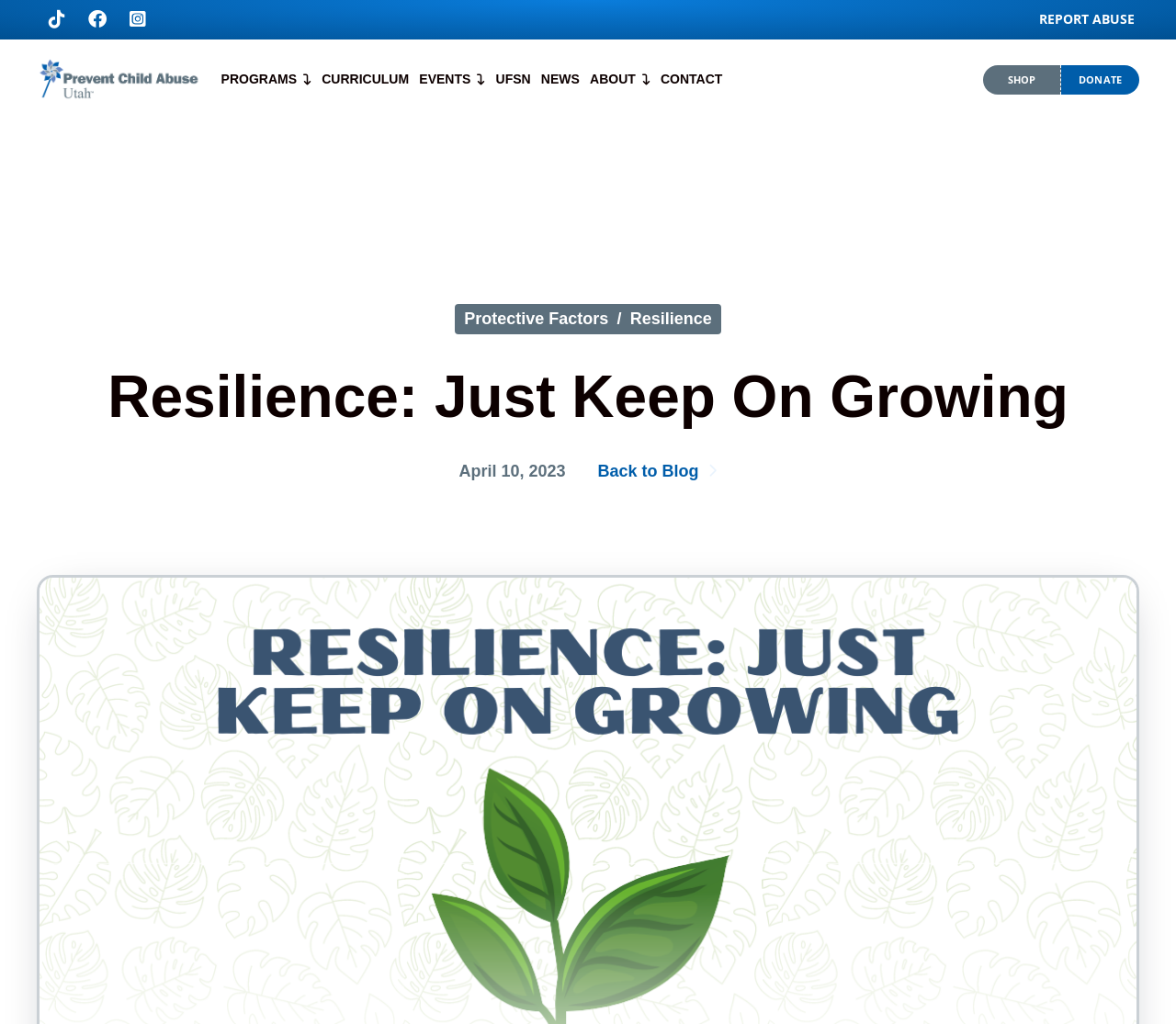What is the topic of the current blog post?
Using the image, respond with a single word or phrase.

Resilience